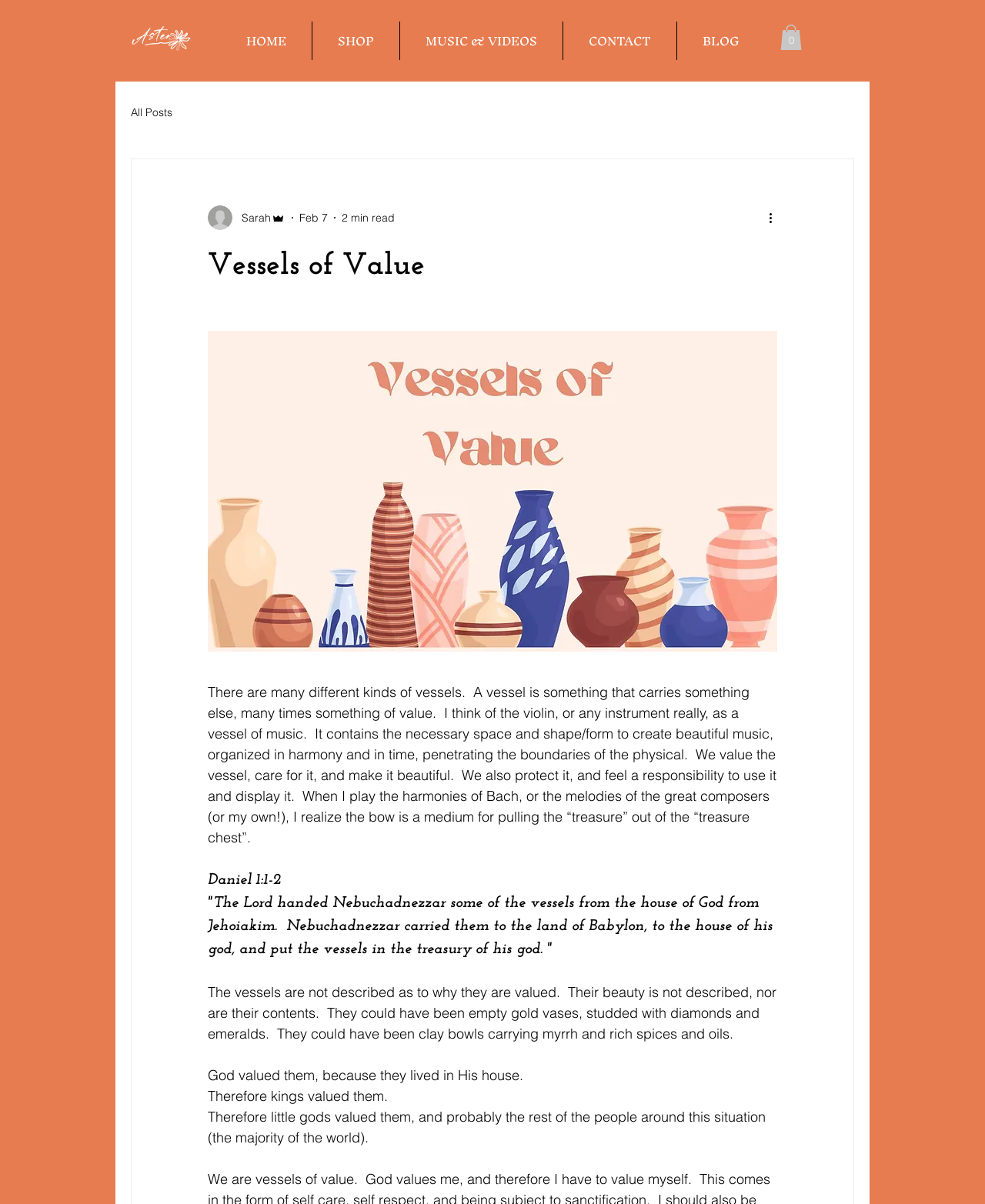Could you please study the image and provide a detailed answer to the question:
What is the topic of the blog post?

I found the topic of the blog post by looking at the heading element with text 'Vessels of Value', which is the main heading of the blog post.